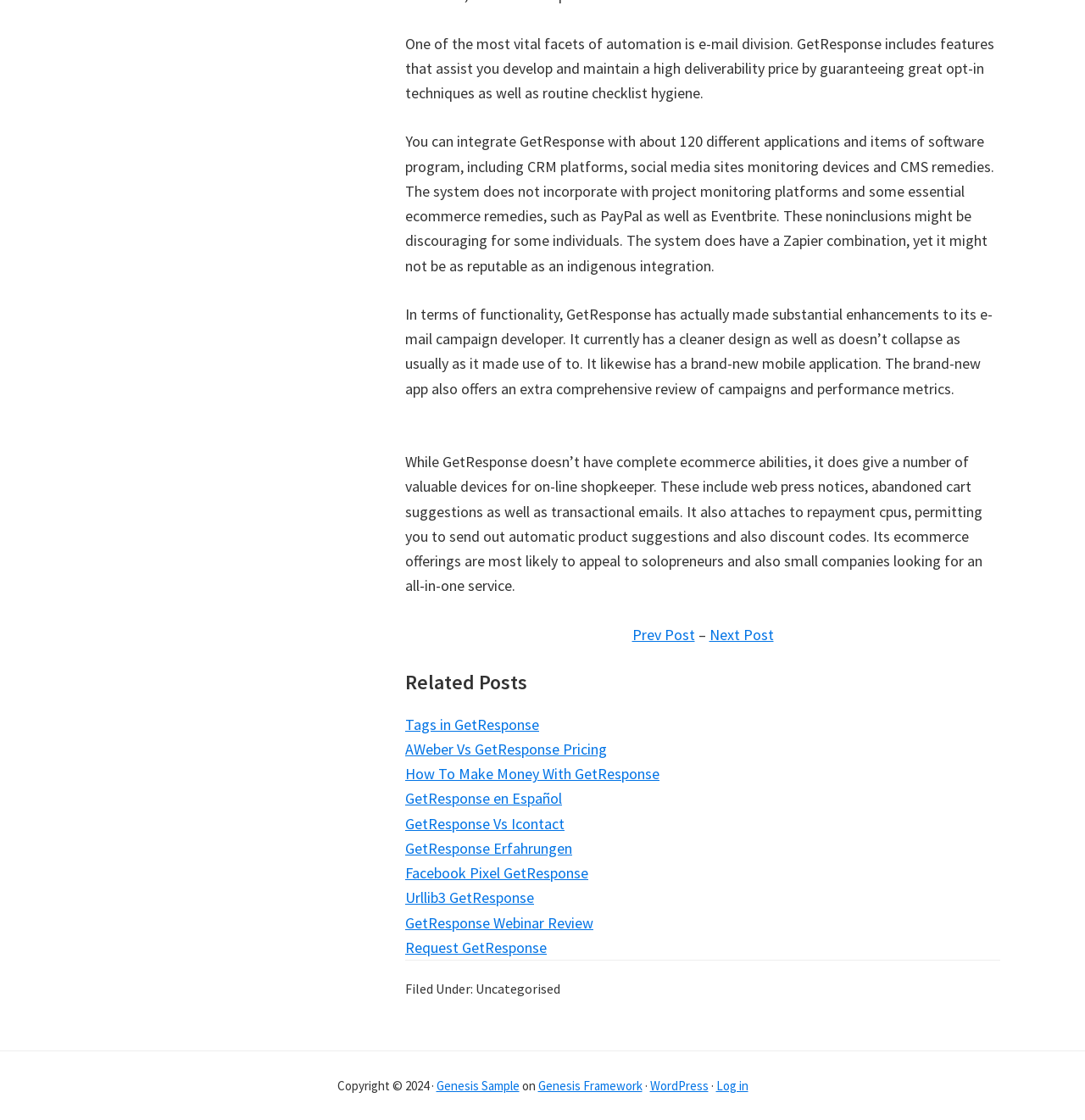Please determine the bounding box coordinates of the element to click in order to execute the following instruction: "Click on 'Tags in GetResponse'". The coordinates should be four float numbers between 0 and 1, specified as [left, top, right, bottom].

[0.373, 0.638, 0.497, 0.655]